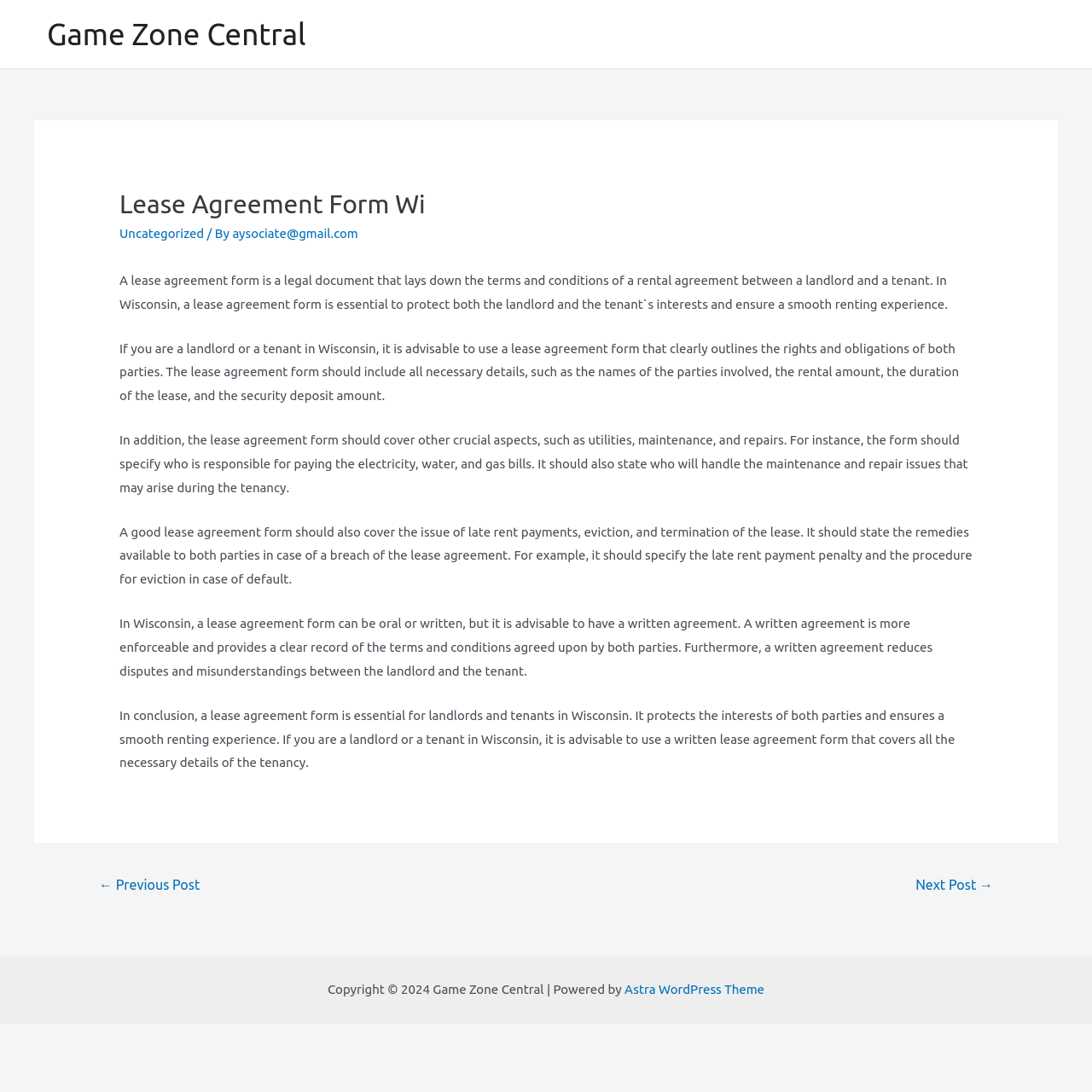What is a lease agreement form?
Look at the image and respond to the question as thoroughly as possible.

Based on the webpage content, a lease agreement form is described as a legal document that lays down the terms and conditions of a rental agreement between a landlord and a tenant.